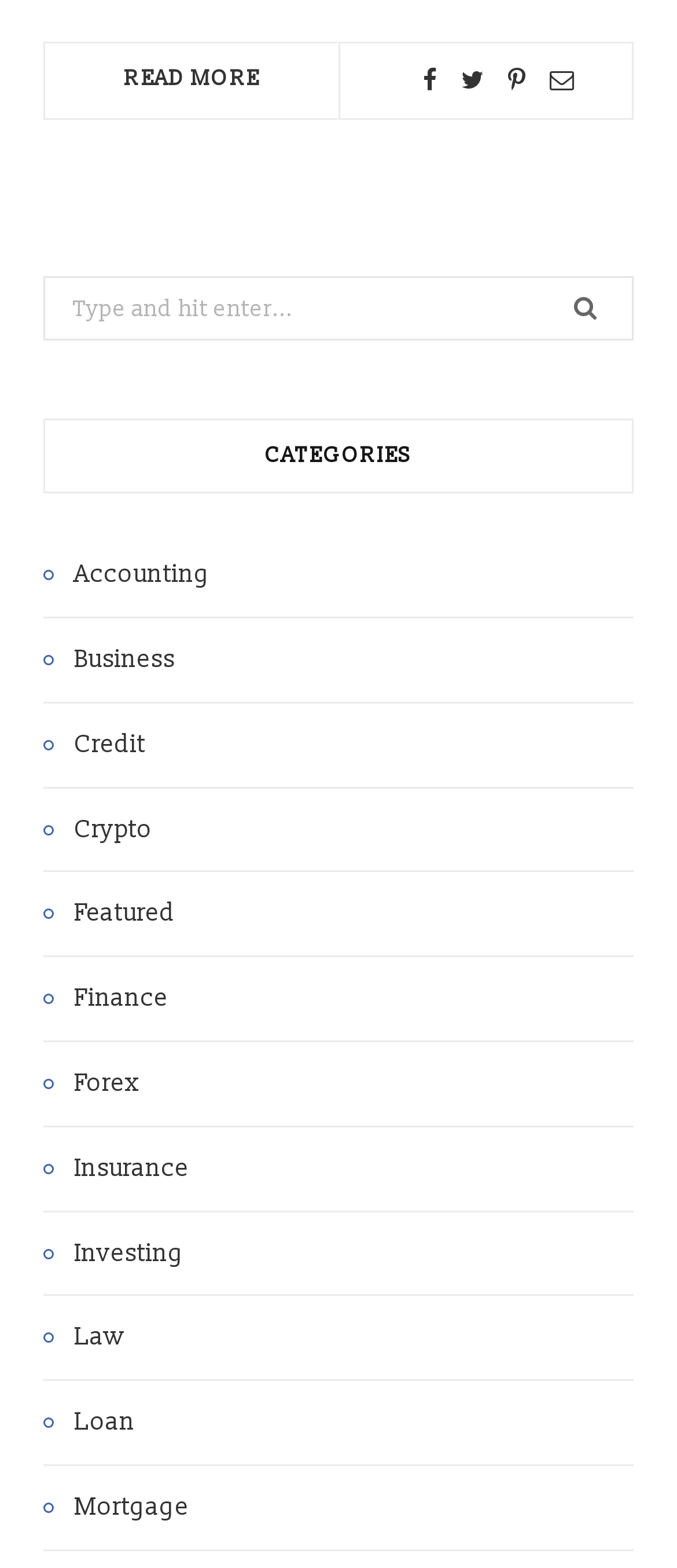How many categories are listed?
Give a detailed response to the question by analyzing the screenshot.

I counted the number of links under the 'CATEGORIES' heading, and there are 15 links, each representing a category.